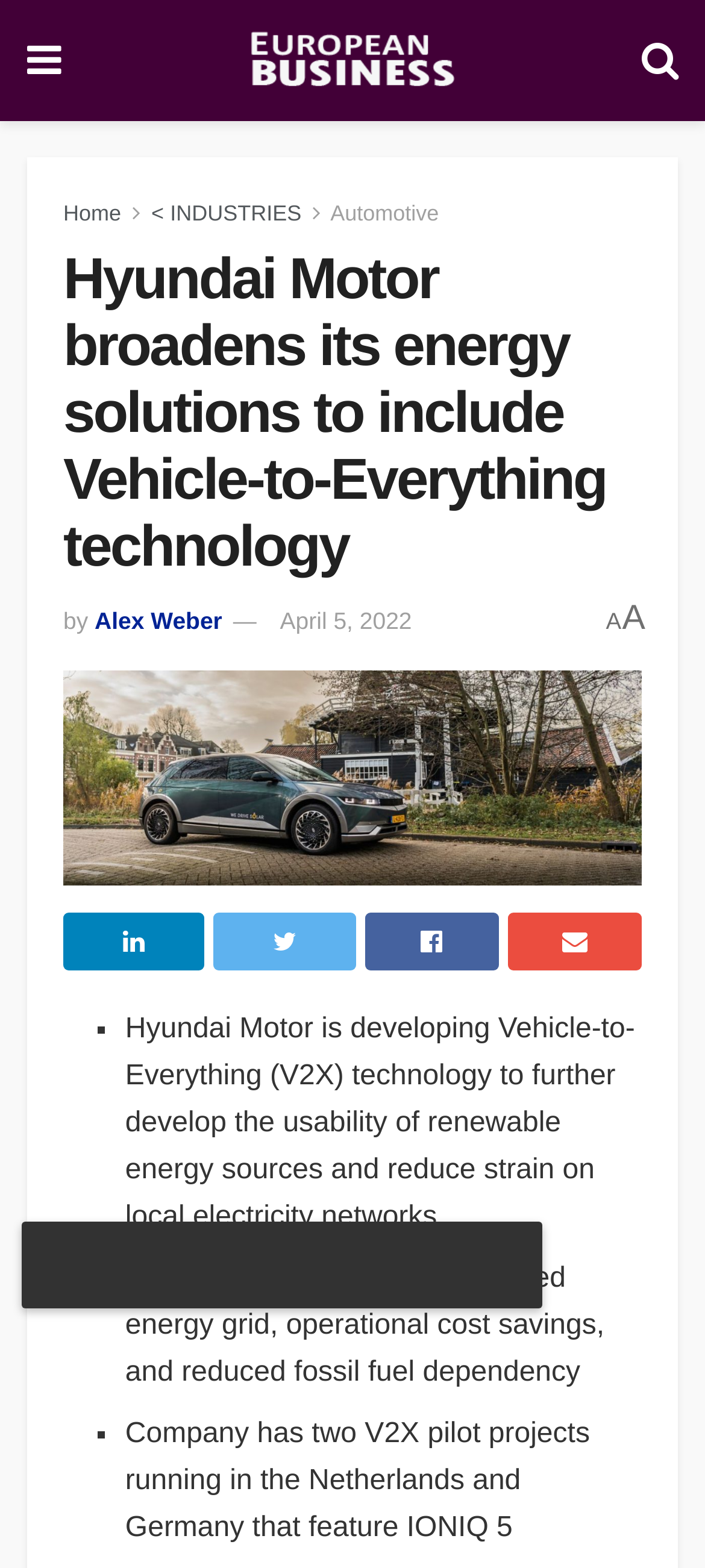Specify the bounding box coordinates of the area to click in order to execute this command: 'Click the share button'. The coordinates should consist of four float numbers ranging from 0 to 1, and should be formatted as [left, top, right, bottom].

[0.517, 0.583, 0.707, 0.619]